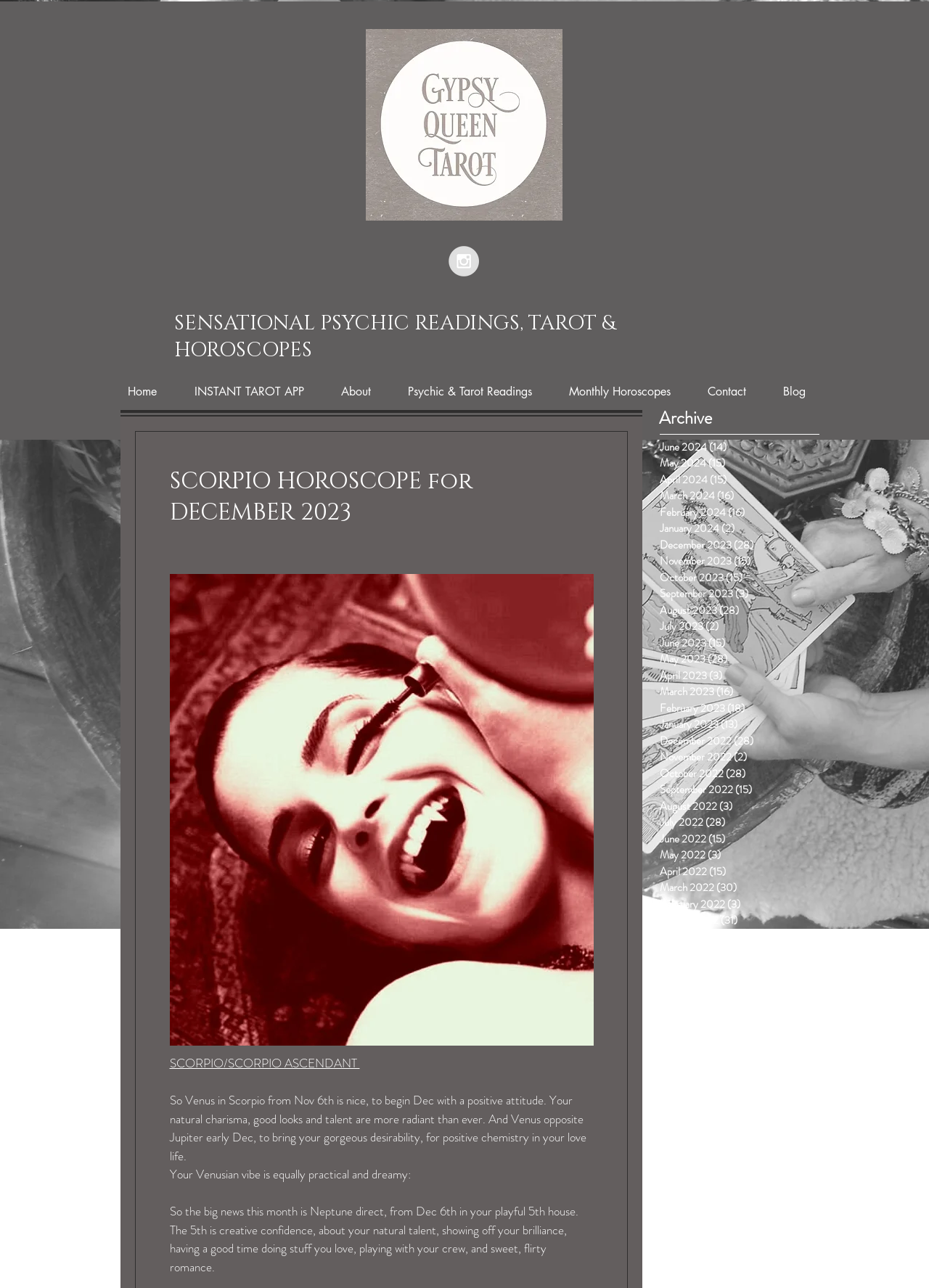Answer the following query concisely with a single word or phrase:
What is the position of the link 'Instagram - Grey Circle'?

Top-right